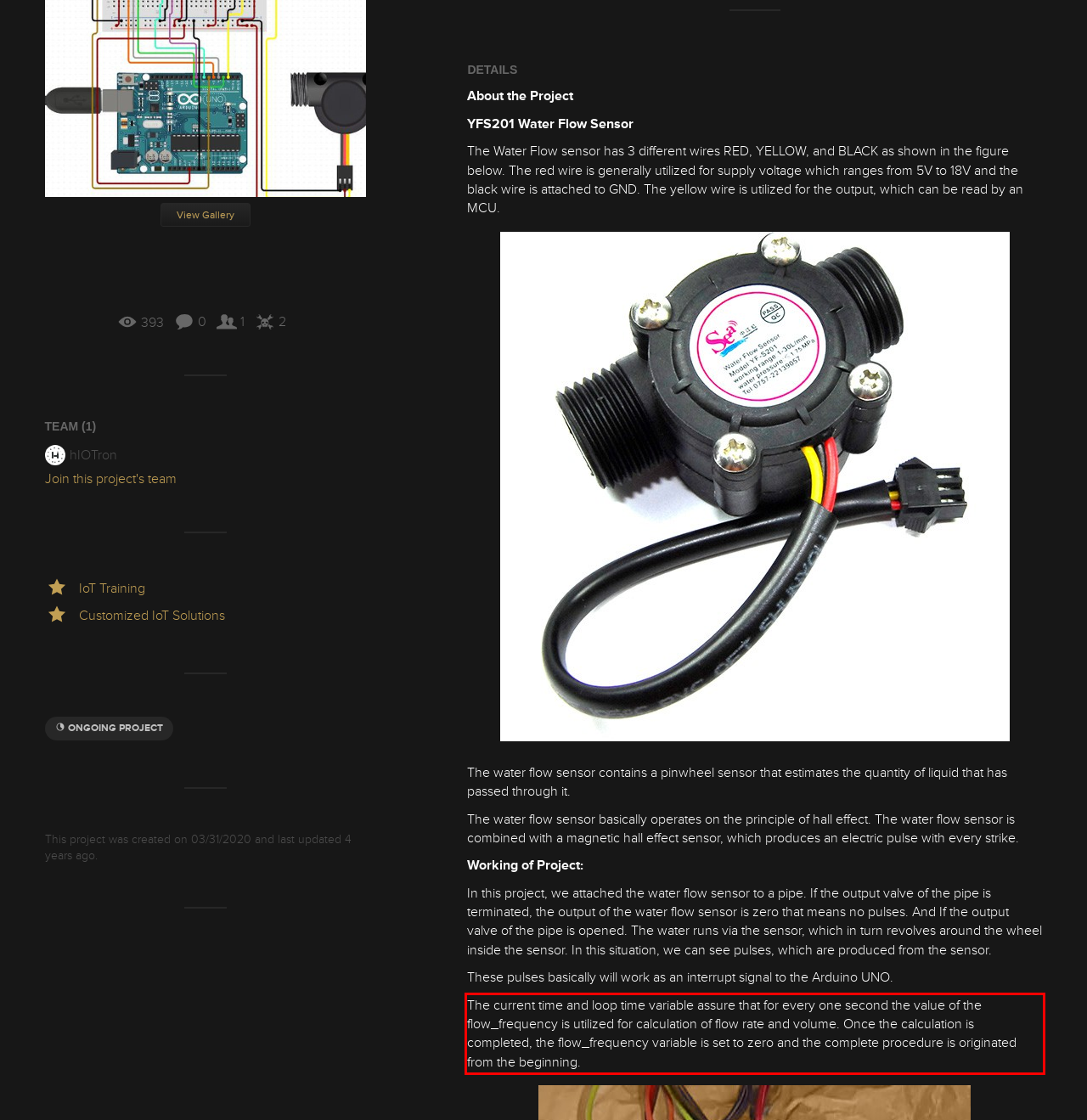Please examine the screenshot of the webpage and read the text present within the red rectangle bounding box.

The current time and loop time variable assure that for every one second the value of the flow_frequency is utilized for calculation of flow rate and volume. Once the calculation is completed, the flow_frequency variable is set to zero and the complete procedure is originated from the beginning.